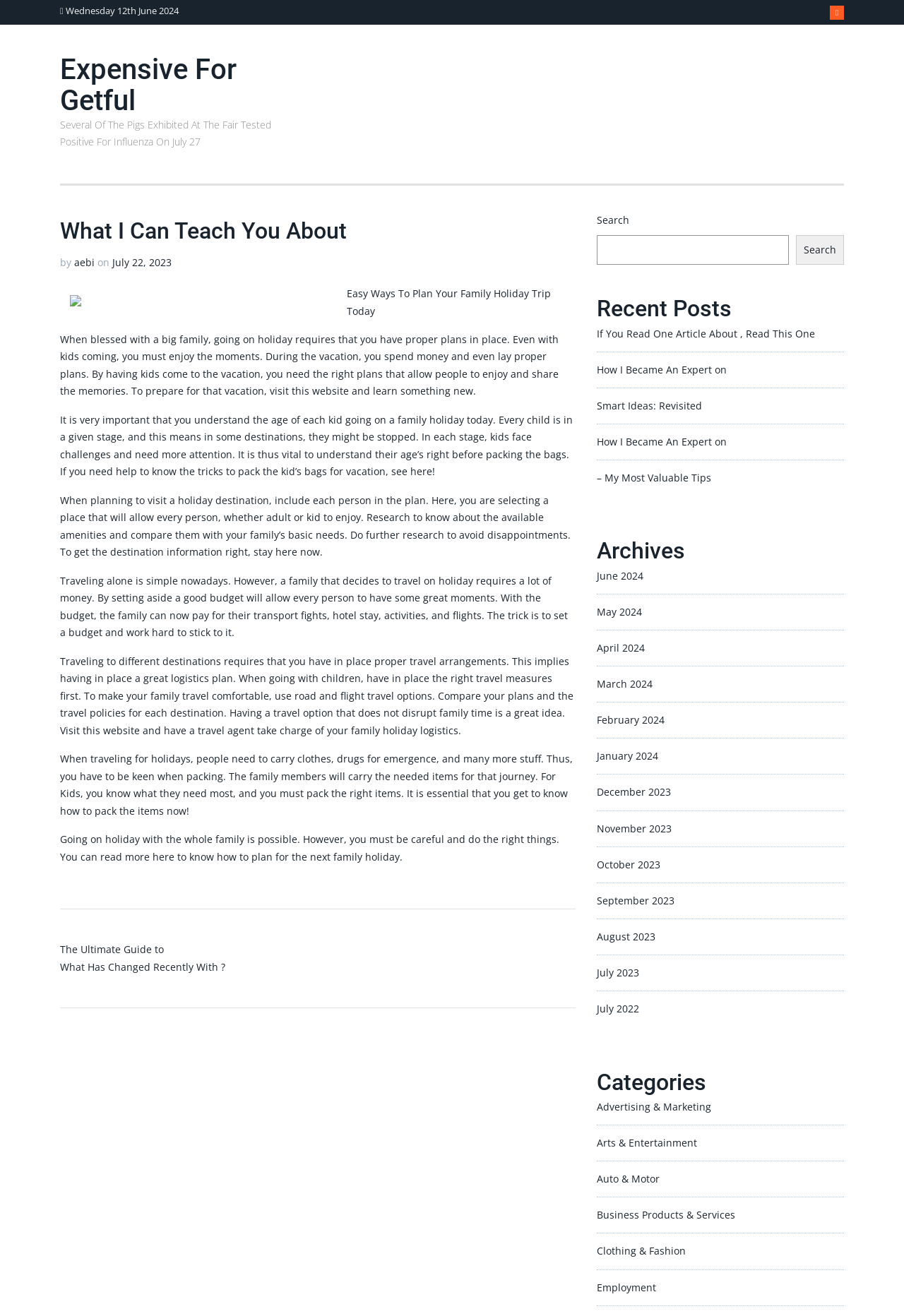What is the purpose of the webpage?
From the screenshot, supply a one-word or short-phrase answer.

To provide travel tips and guides